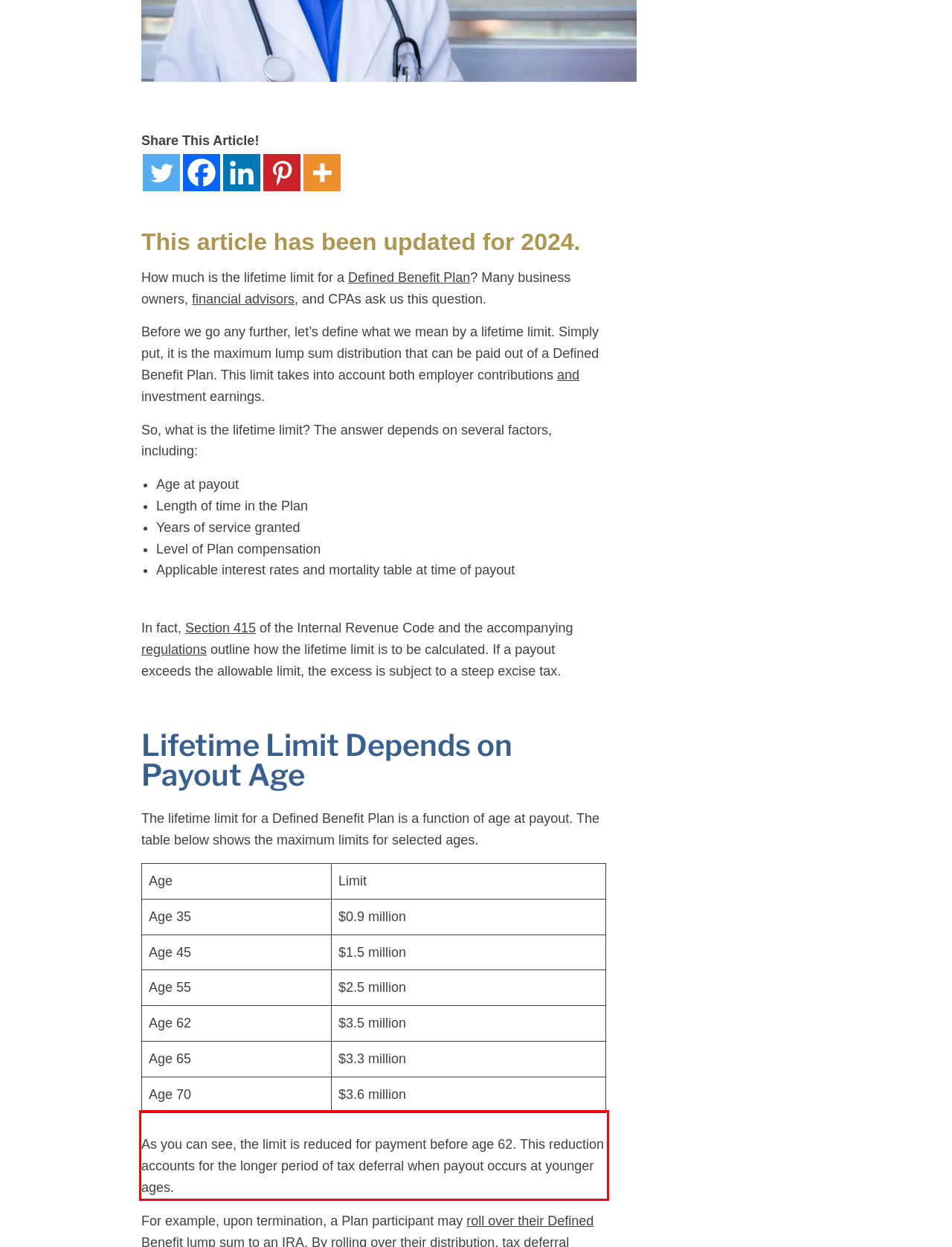Please identify and extract the text content from the UI element encased in a red bounding box on the provided webpage screenshot.

As you can see, the limit is reduced for payment before age 62. This reduction accounts for the longer period of tax deferral when payout occurs at younger ages.